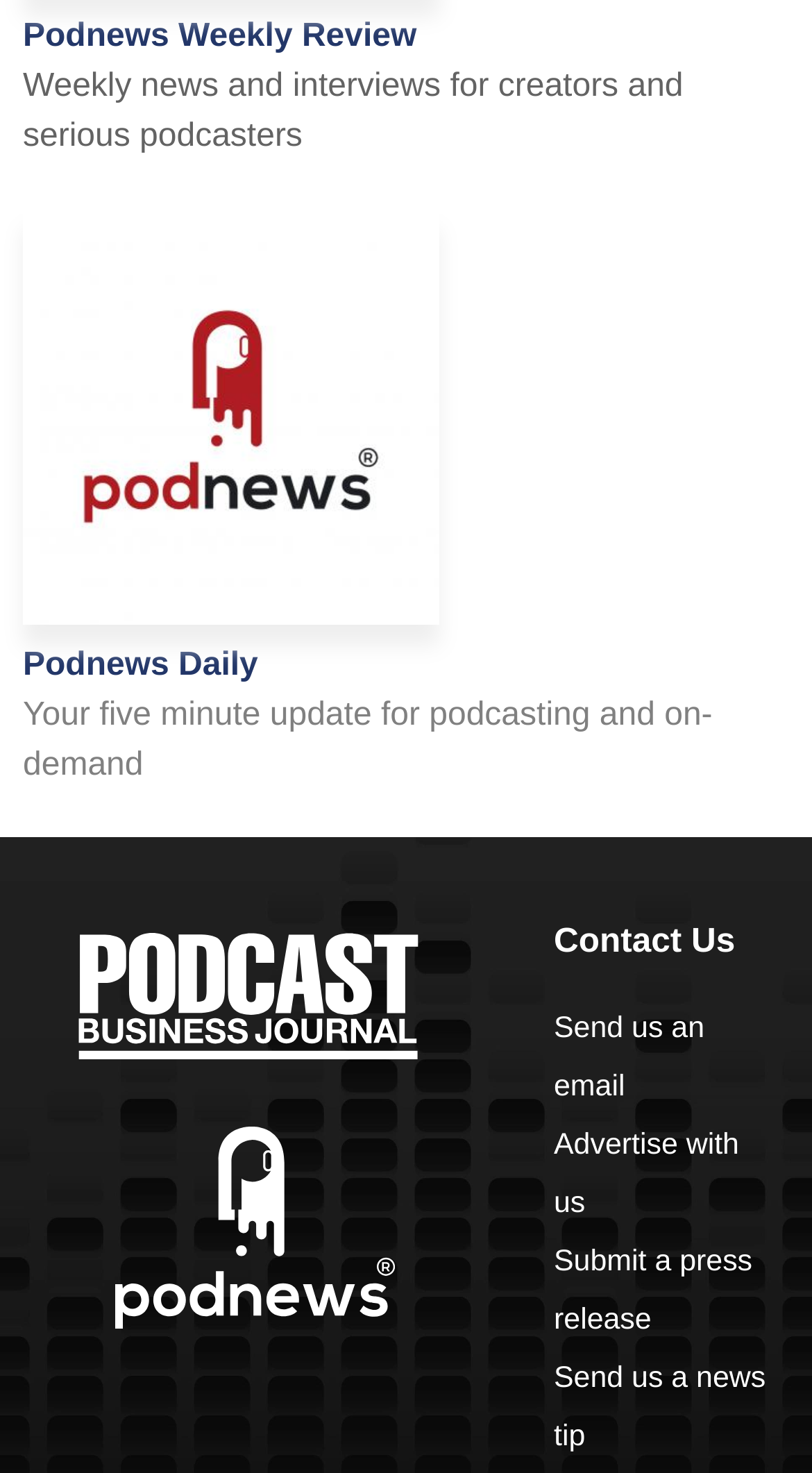Extract the bounding box coordinates for the UI element described as: "aria-label="Podnews"".

[0.14, 0.889, 0.486, 0.906]